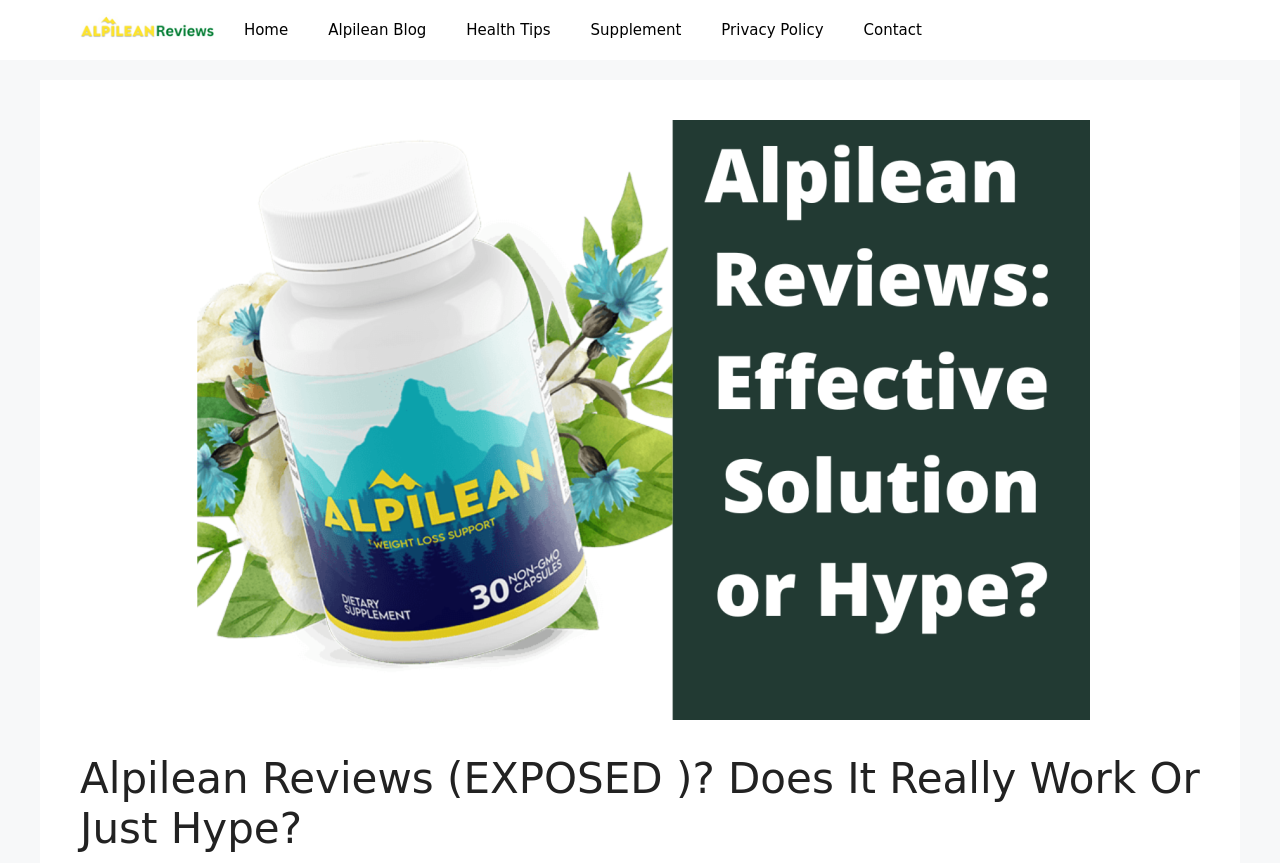Please give the bounding box coordinates of the area that should be clicked to fulfill the following instruction: "Read the 'Alpilean Reviews (EXPOSED )? Does It Really Work Or Just Hype?' heading". The coordinates should be in the format of four float numbers from 0 to 1, i.e., [left, top, right, bottom].

[0.062, 0.874, 0.938, 0.99]